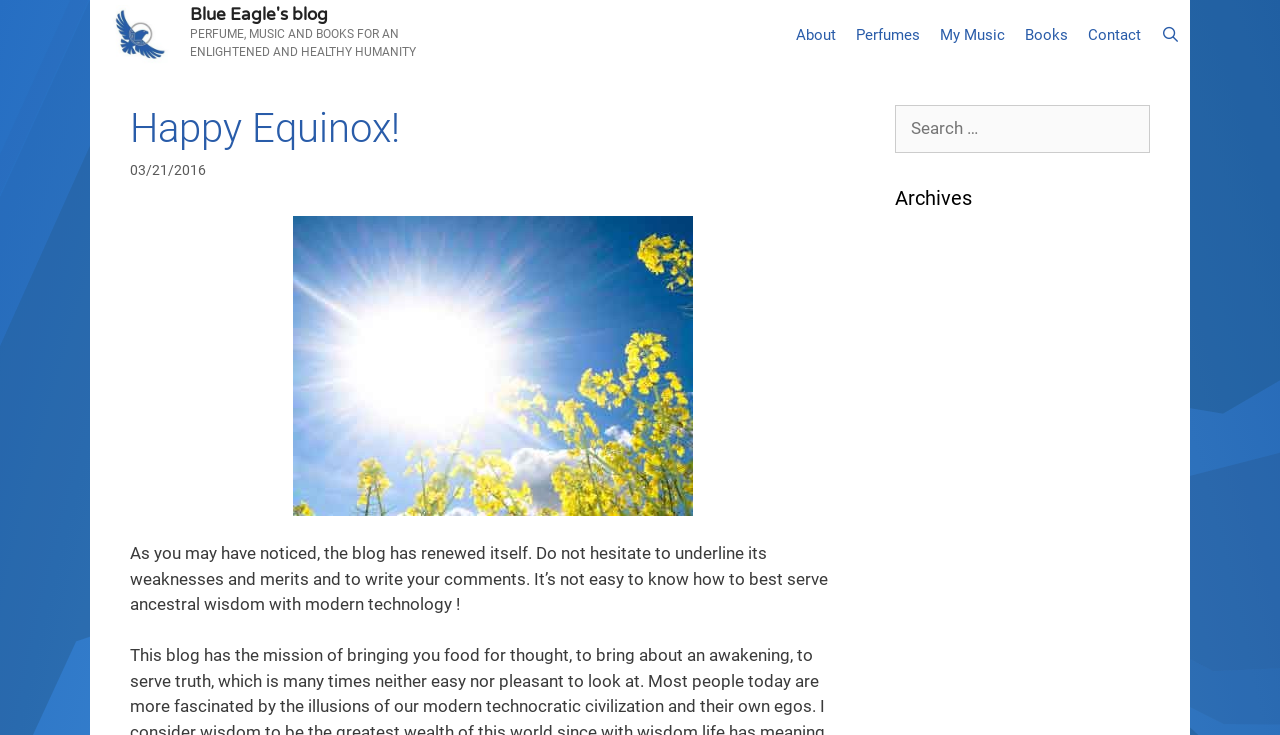Using the provided element description "Blue Eagle's blog", determine the bounding box coordinates of the UI element.

[0.148, 0.005, 0.256, 0.034]